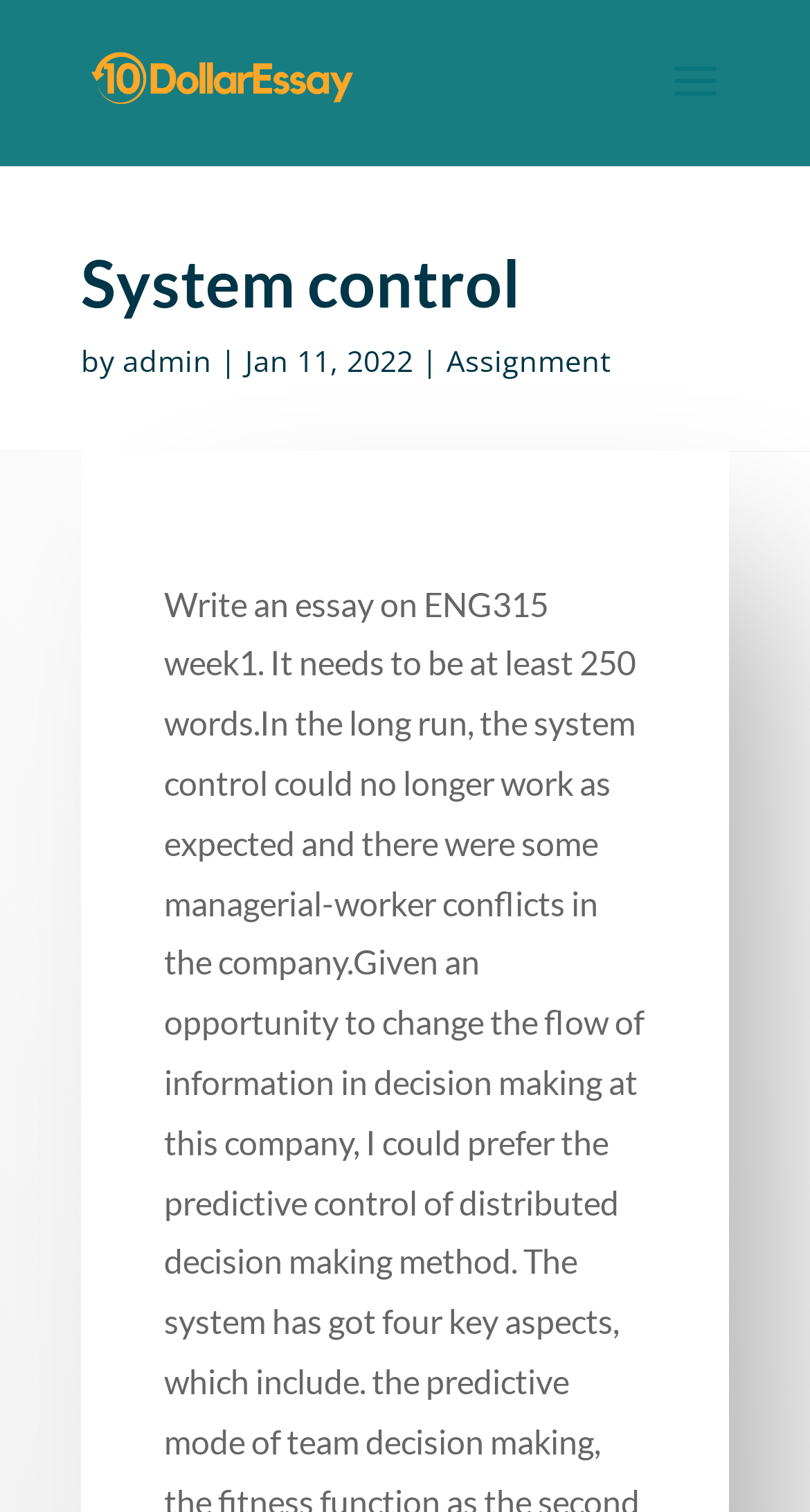Examine the screenshot and answer the question in as much detail as possible: When was the article published?

The publication date of the article can be found in the section that displays the article information, where it says 'Jan 11, 2022'.